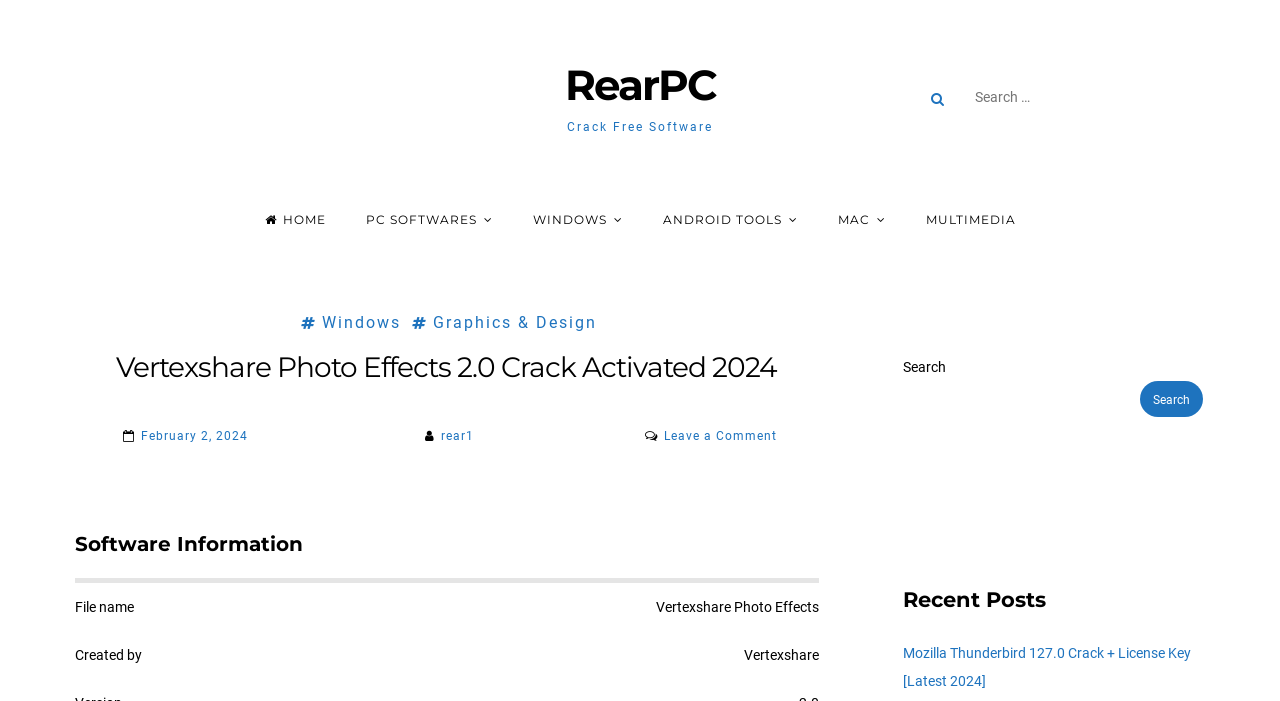Given the element description "Android Tools" in the screenshot, predict the bounding box coordinates of that UI element.

[0.504, 0.269, 0.637, 0.356]